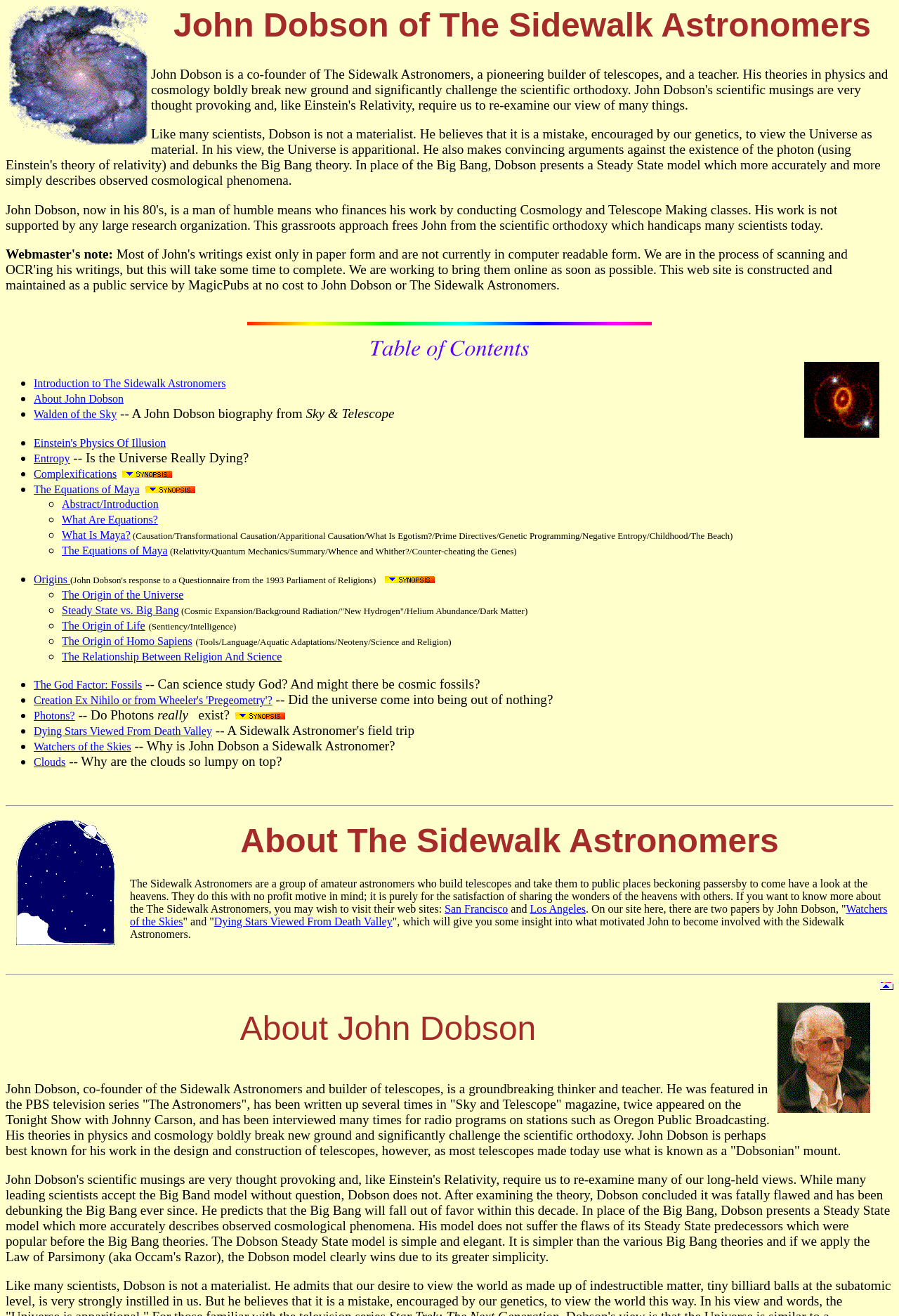What is the topic of the article 'Einstein's Physics Of Illusion'?
Please ensure your answer is as detailed and informative as possible.

Based on the link 'Einstein's Physics Of Illusion' in the webpage's content area, it is likely that the article is related to physics, possibly discussing Einstein's theories and their implications.